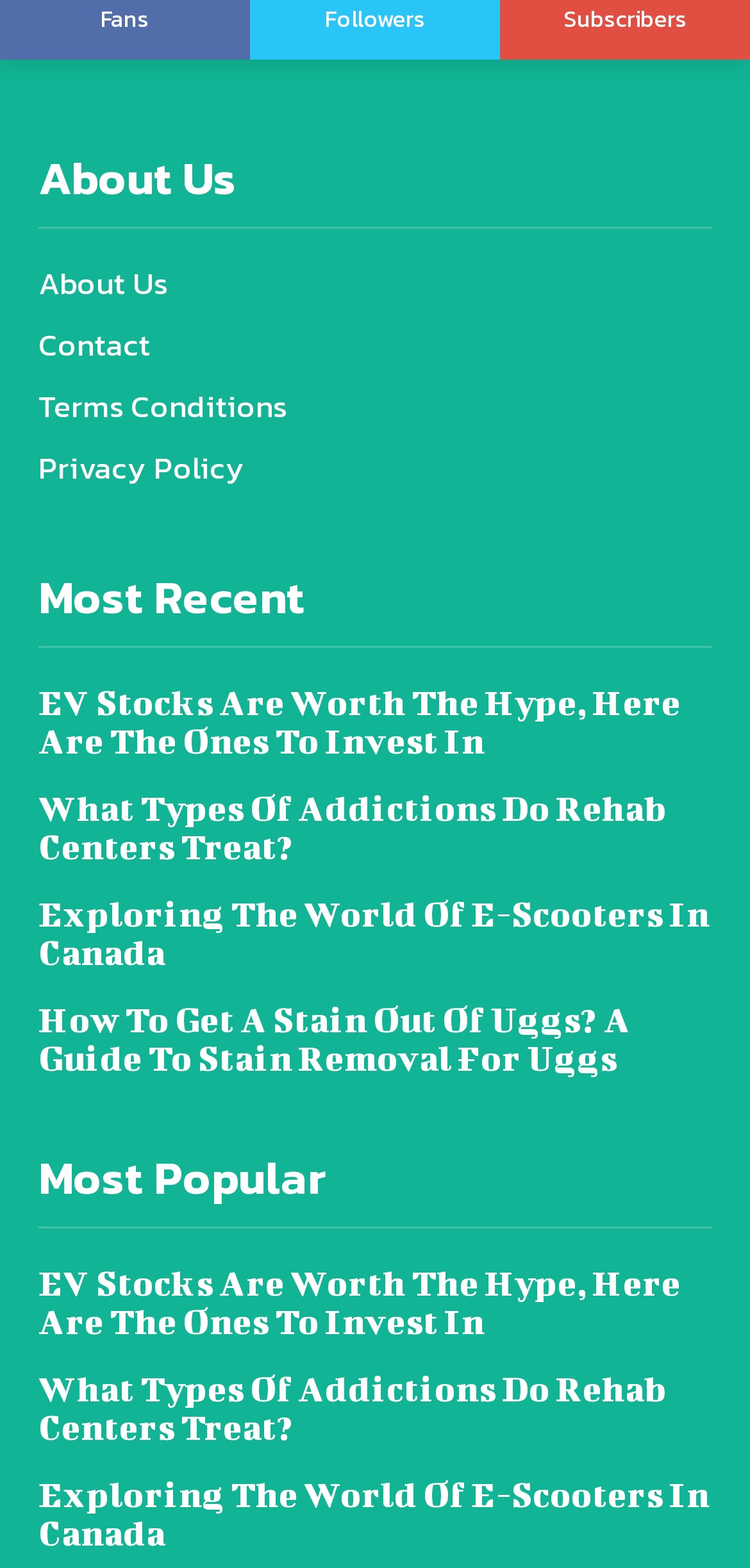Can you find the bounding box coordinates of the area I should click to execute the following instruction: "View What Types Of Addictions Do Rehab Centers Treat?"?

[0.051, 0.502, 0.887, 0.552]